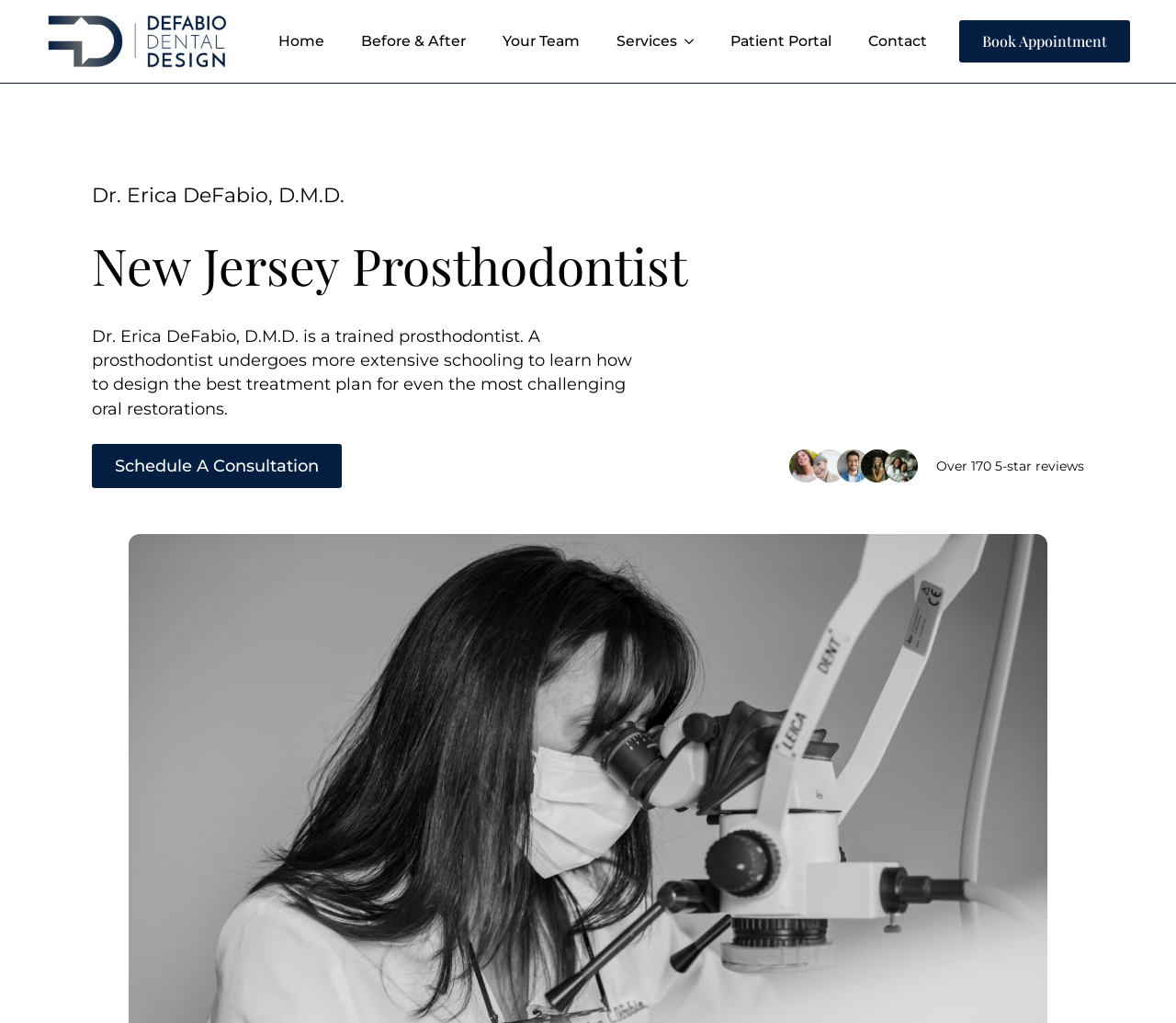What is the purpose of the 'Book Appointment' button?
Provide a detailed and extensive answer to the question.

The 'Book Appointment' button is likely intended for patients to schedule an appointment with Dr. Erica DeFabio, as it is a common feature on healthcare websites.